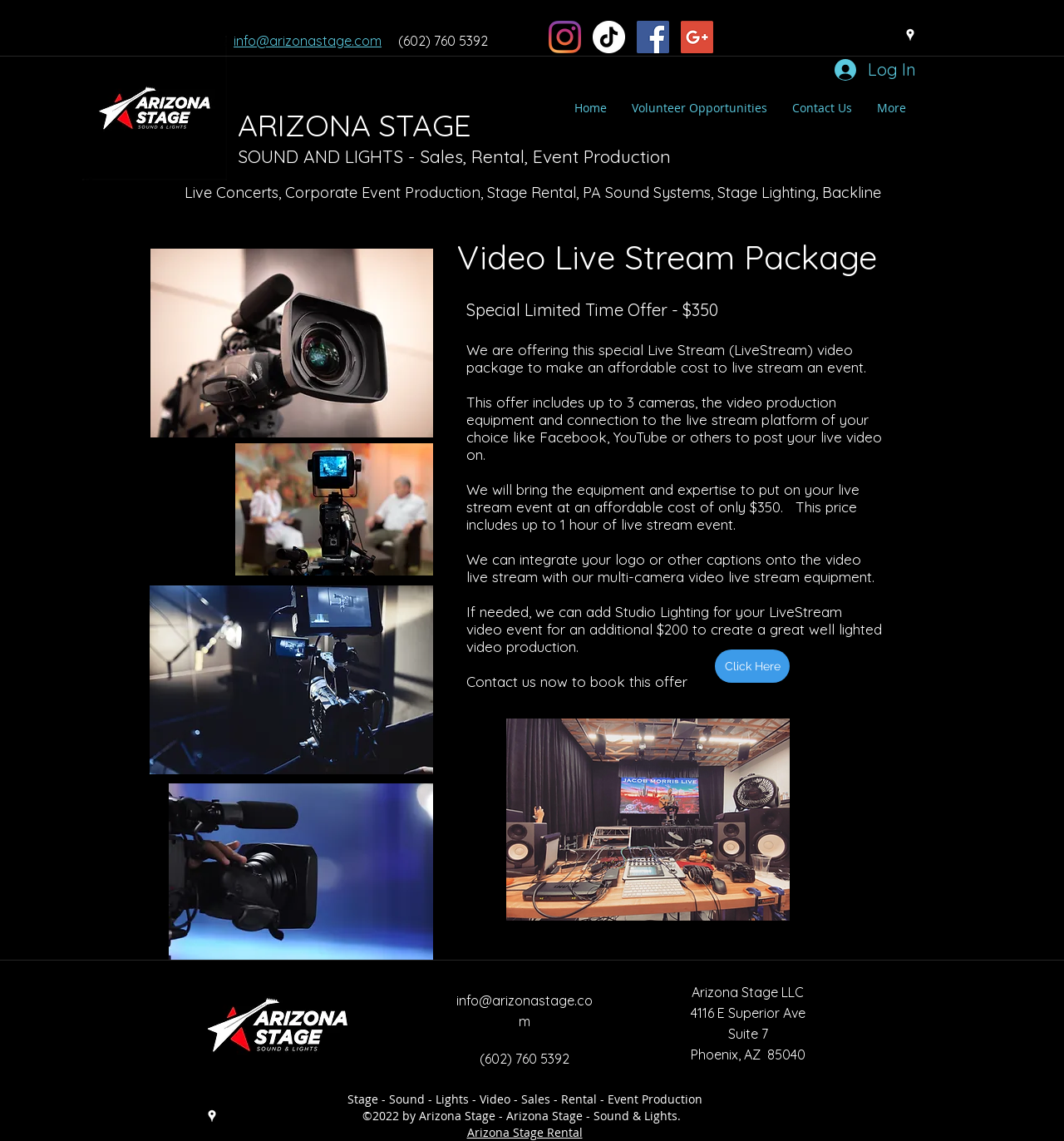What is the company name?
From the screenshot, supply a one-word or short-phrase answer.

Arizona Stage